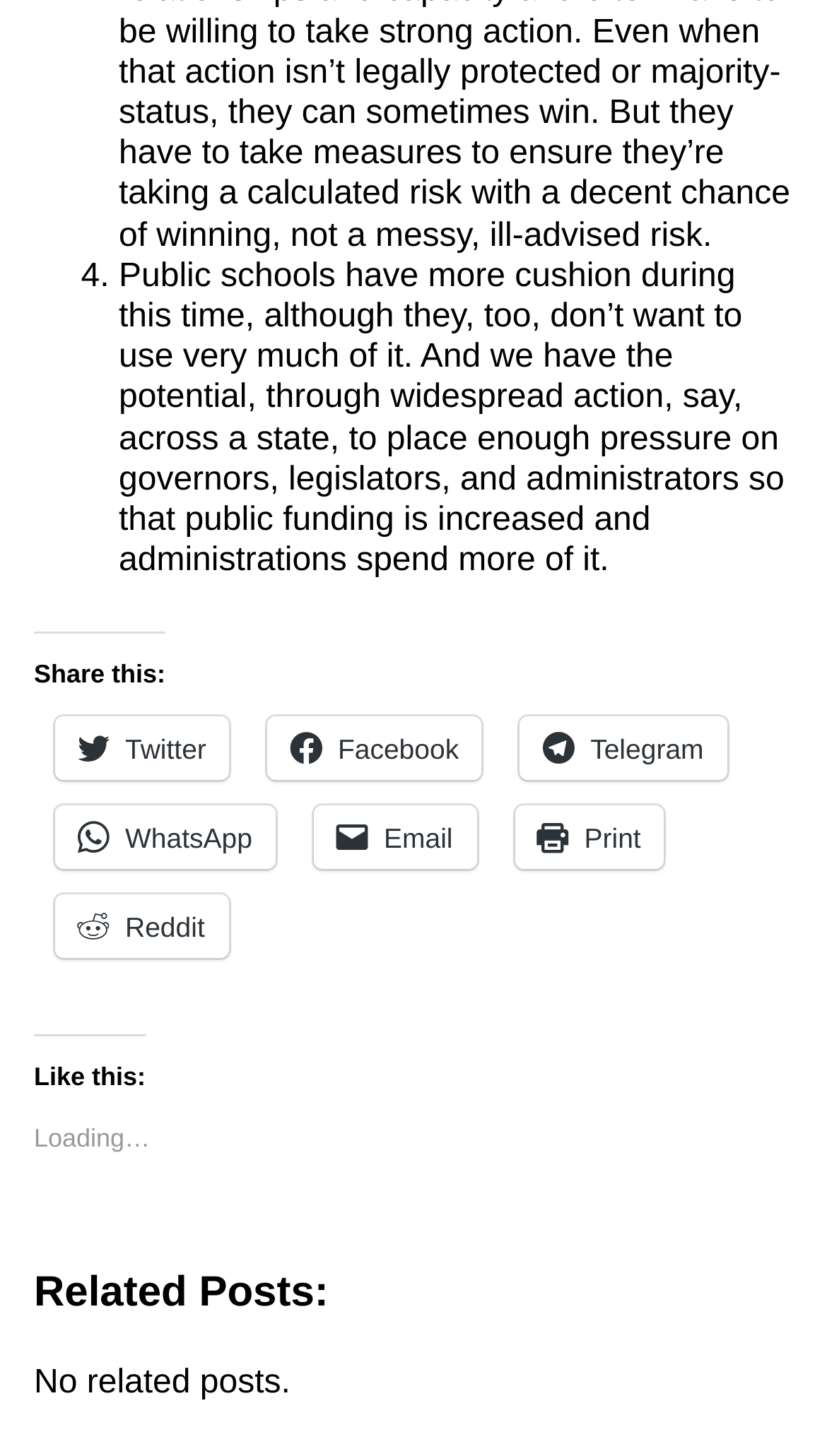How many social media platforms are available for sharing?
Look at the image and construct a detailed response to the question.

The number of social media platforms available for sharing can be determined by counting the link elements with icons such as Twitter, Facebook, Telegram, WhatsApp, Email, and Reddit, which are 6 in total.